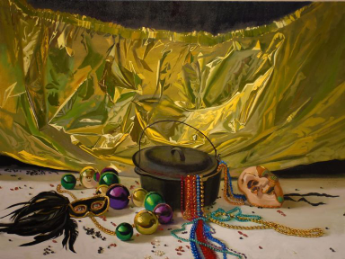What is the shape of the ornaments?
Look at the image and provide a detailed response to the question.

The caption specifically mentions 'round ornaments in greens, purples, and gold hues', indicating that the shape of the ornaments is round.